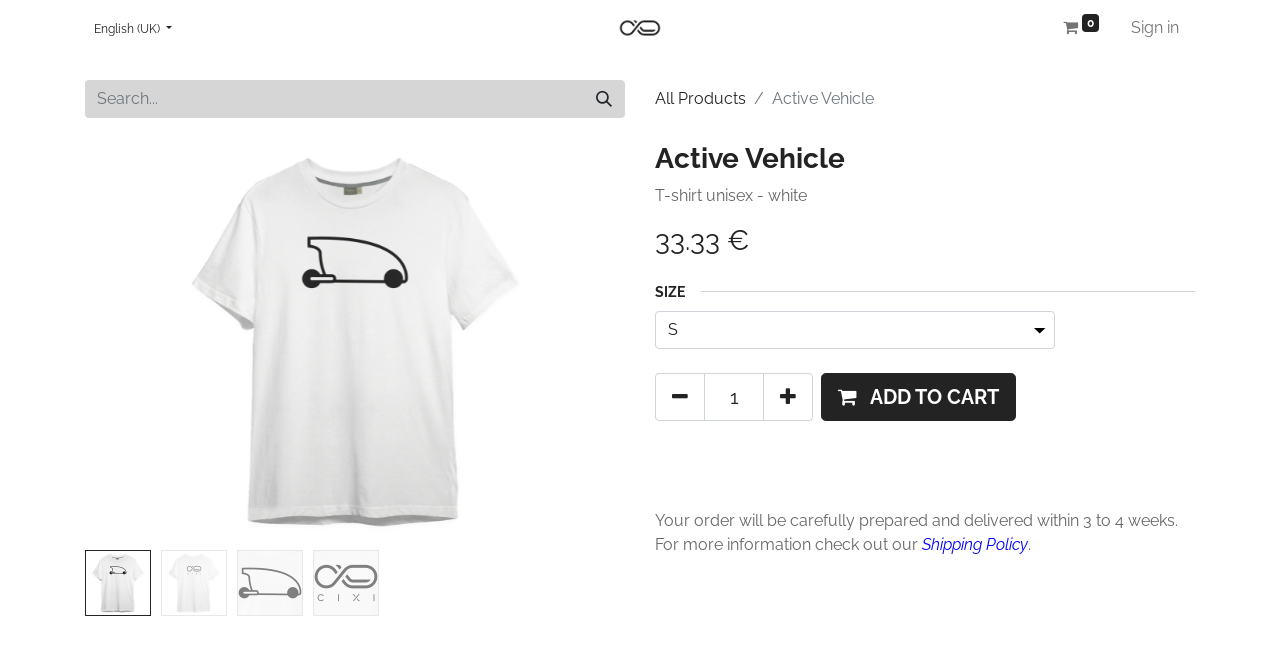What is the estimated delivery time for the order?
Using the image as a reference, answer with just one word or a short phrase.

3 to 4 weeks